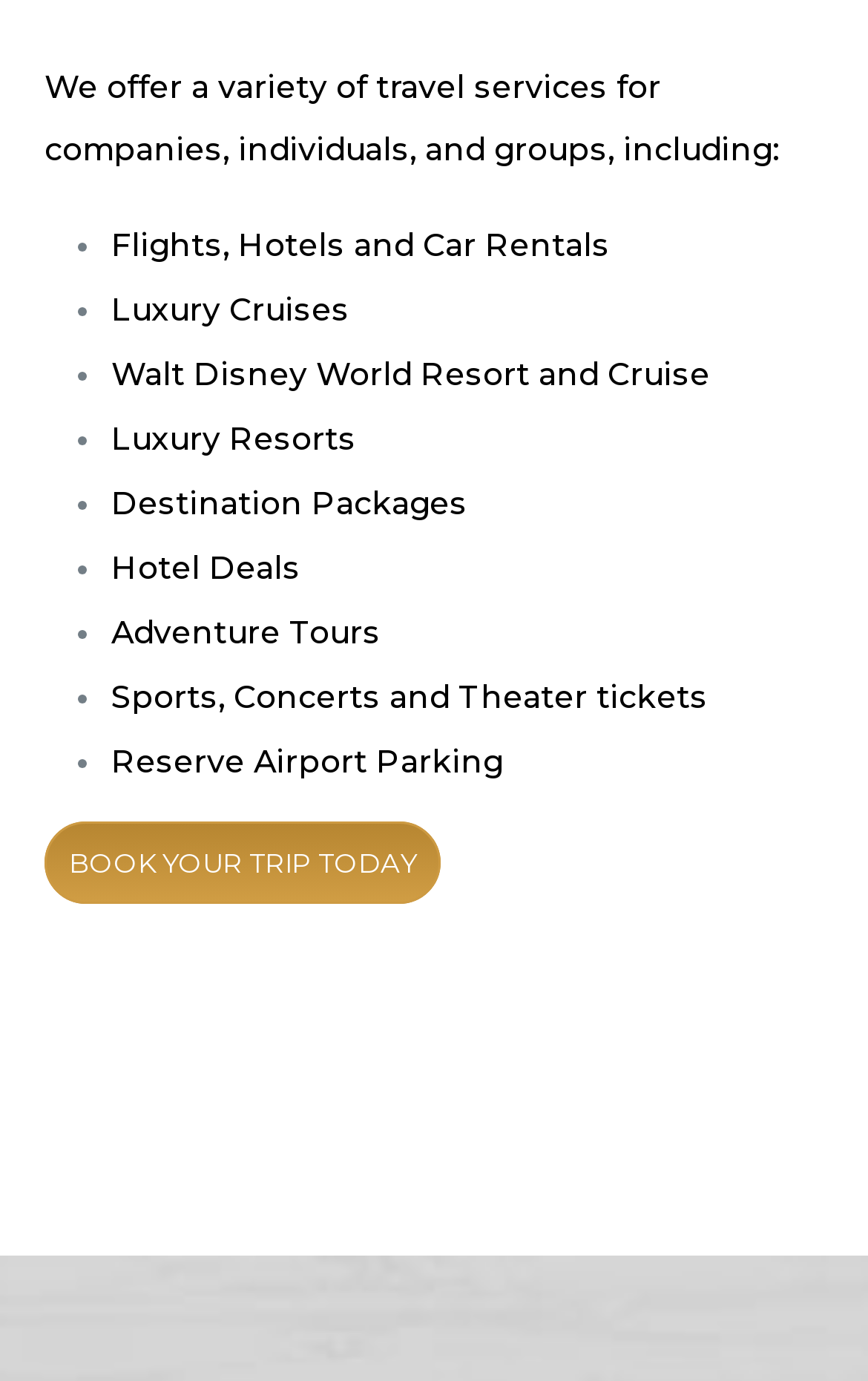Using the given element description, provide the bounding box coordinates (top-left x, top-left y, bottom-right x, bottom-right y) for the corresponding UI element in the screenshot: parent_node: all aria-label="Scroll to top"

None